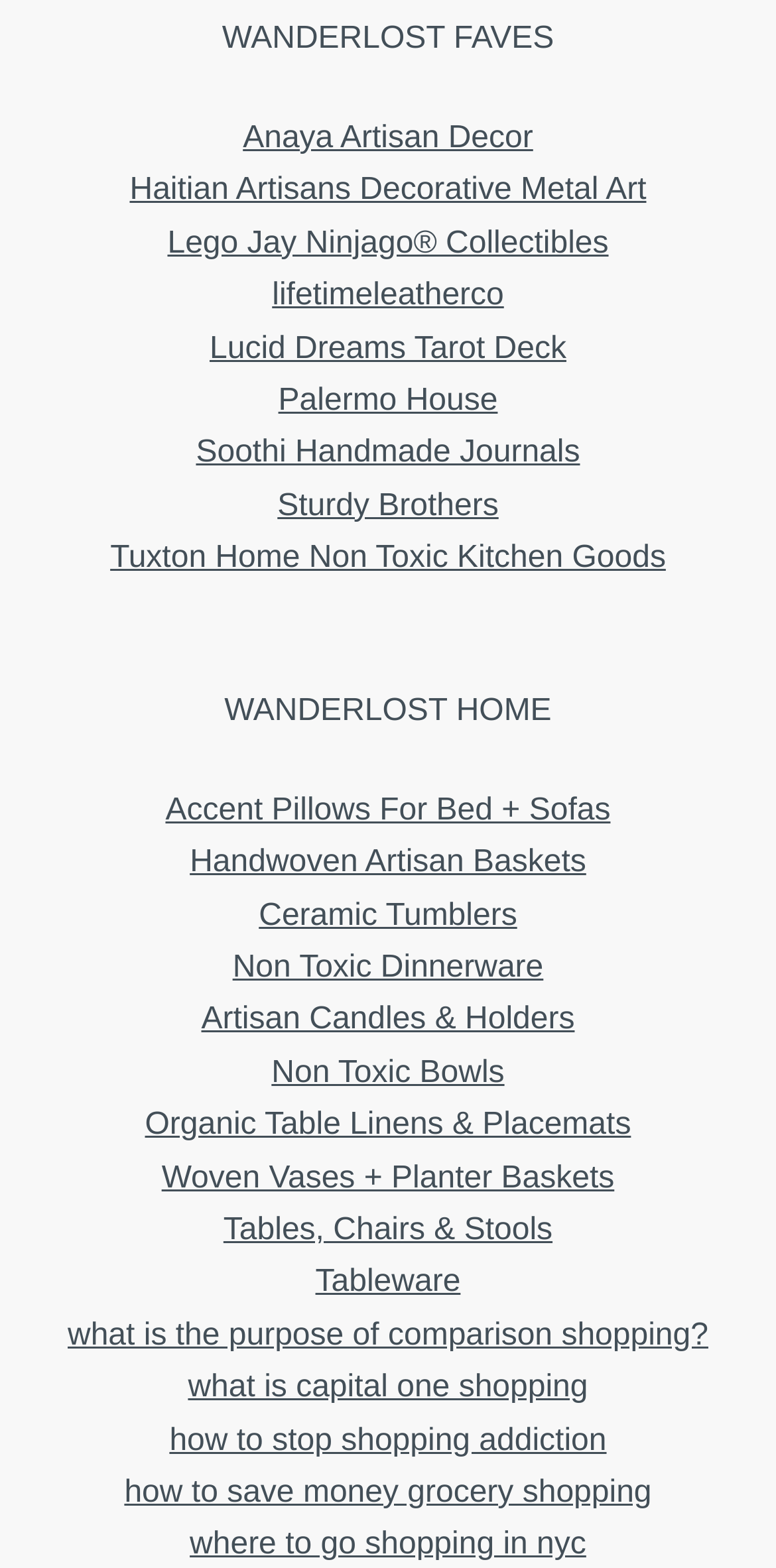Kindly provide the bounding box coordinates of the section you need to click on to fulfill the given instruction: "Learn about what is the purpose of comparison shopping".

[0.087, 0.841, 0.913, 0.862]